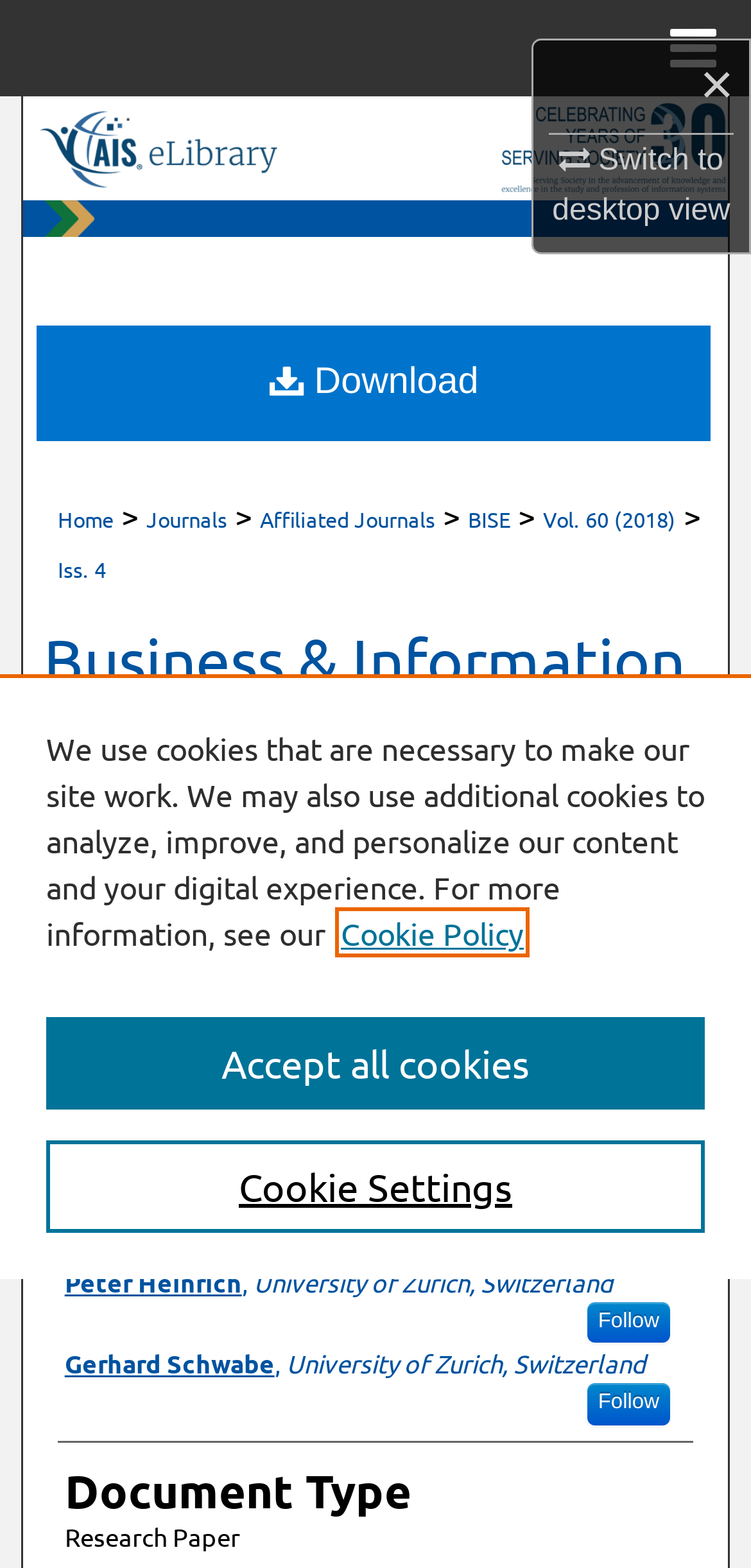Determine the bounding box for the described UI element: "My Account".

[0.0, 0.184, 1.0, 0.246]